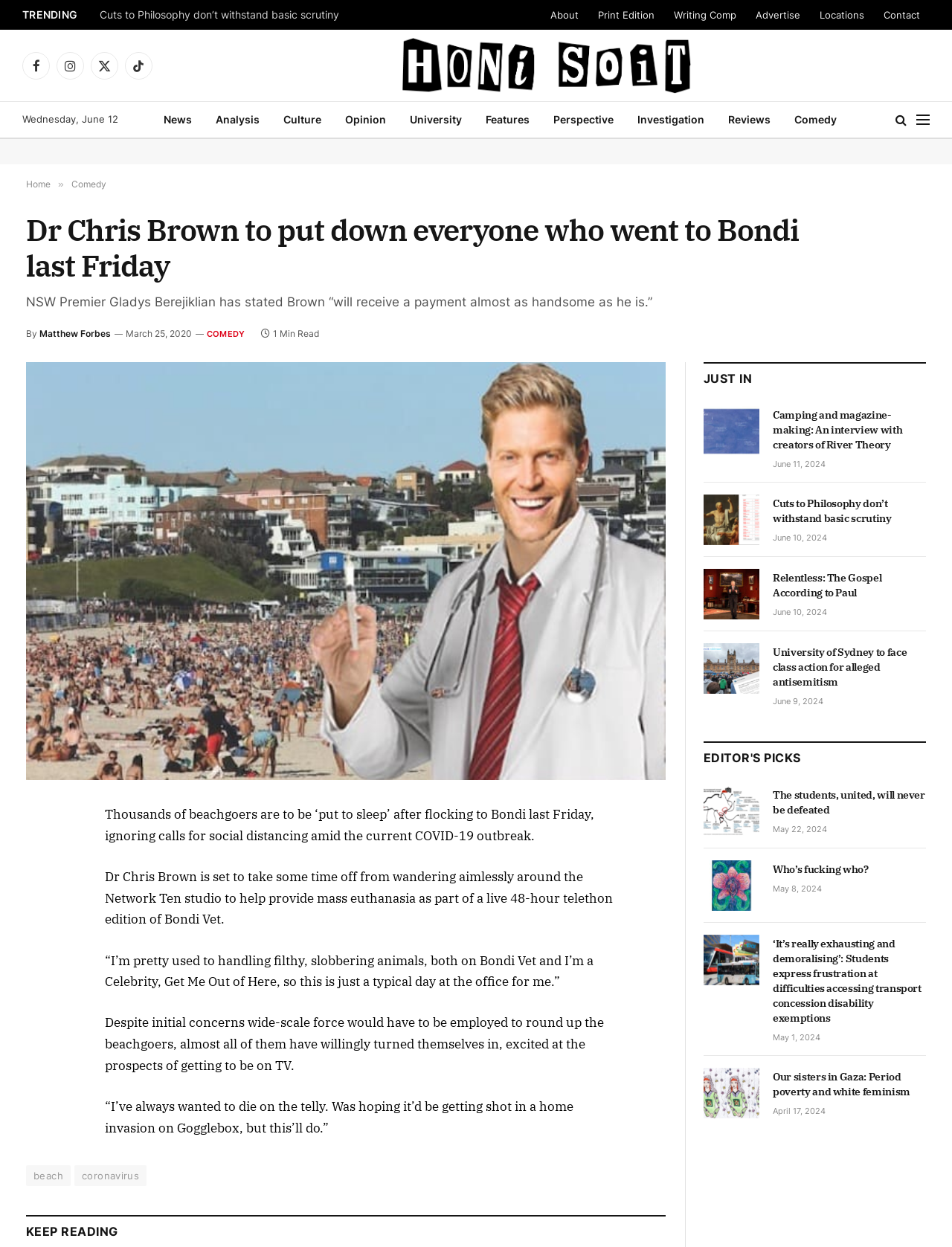Please provide a detailed answer to the question below by examining the image:
What is the payment that Dr Chris Brown will receive?

The answer can be found in the static text 'NSW Premier Gladys Berejiklian has stated Brown “will receive a payment almost as handsome as he is.”' which is located below the heading.